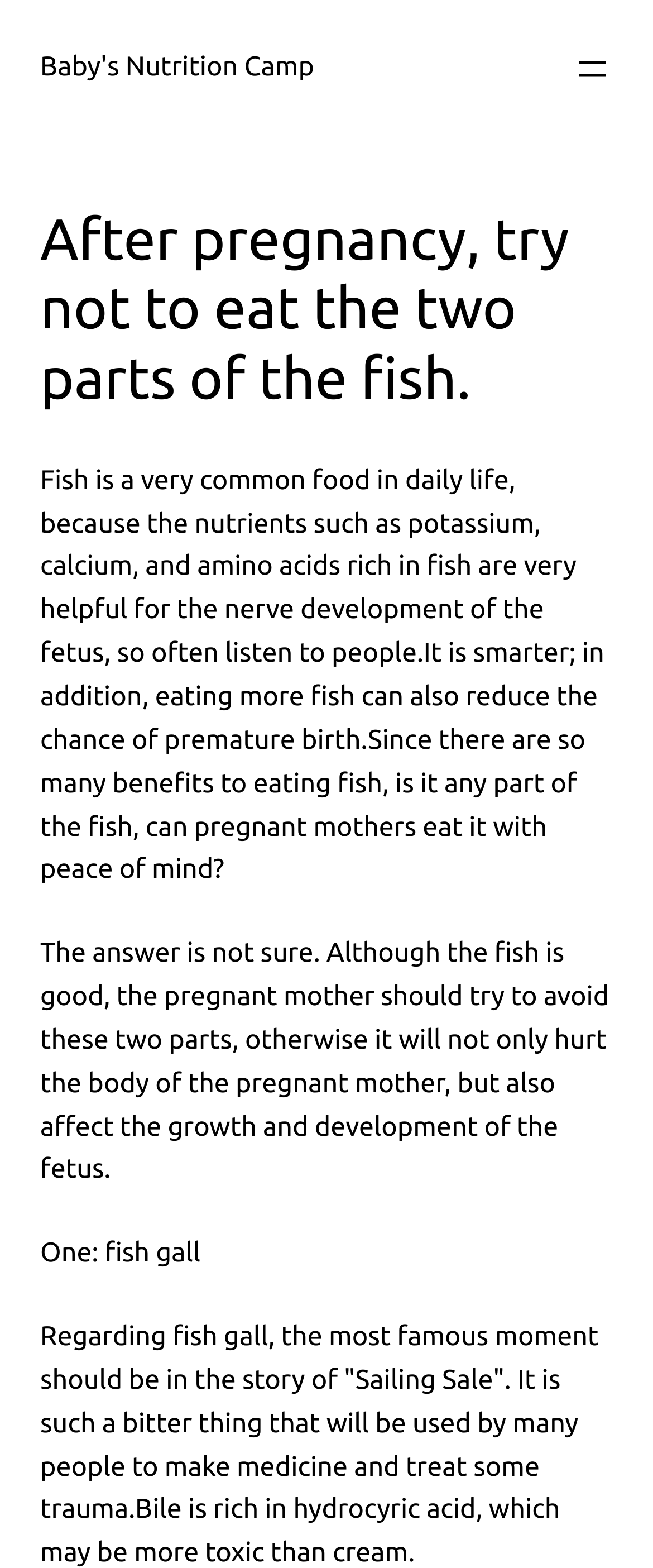Given the webpage screenshot and the description, determine the bounding box coordinates (top-left x, top-left y, bottom-right x, bottom-right y) that define the location of the UI element matching this description: aria-label="Open menu"

[0.877, 0.031, 0.938, 0.056]